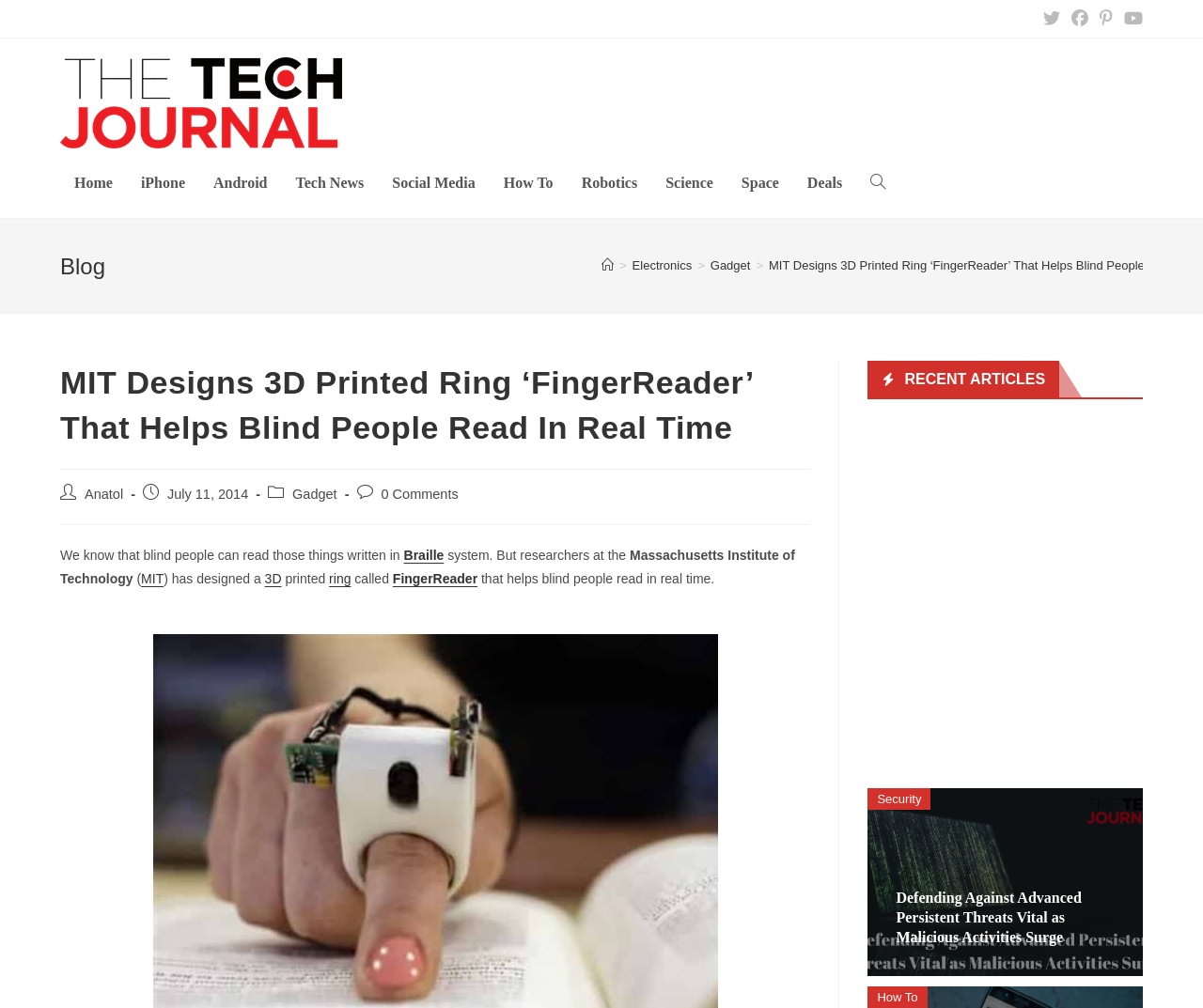Locate the bounding box coordinates of the clickable area to execute the instruction: "Click on the Facebook link". Provide the coordinates as four float numbers between 0 and 1, represented as [left, top, right, bottom].

[0.886, 0.009, 0.909, 0.028]